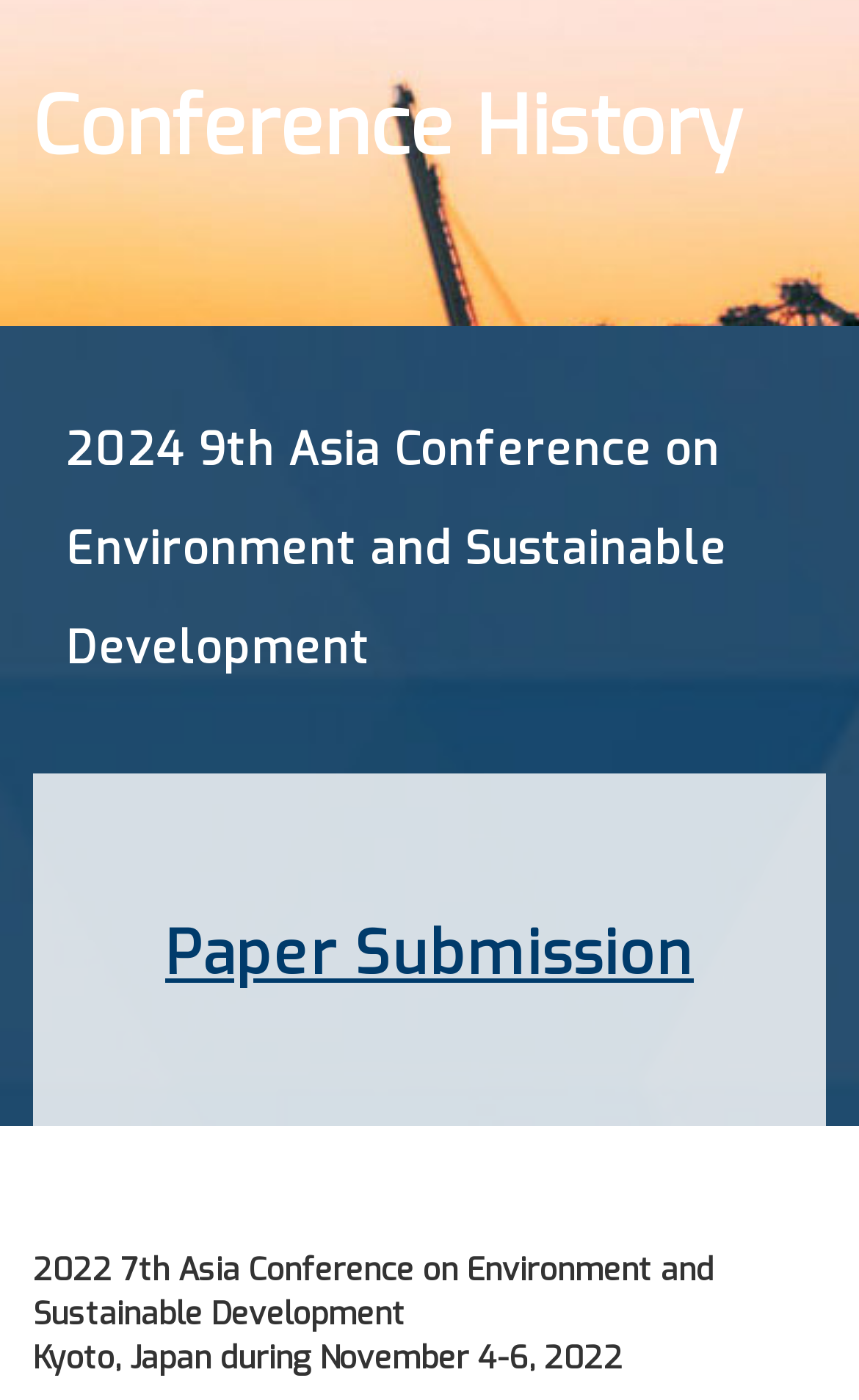Identify the bounding box for the element characterized by the following description: "Paper Submission".

[0.192, 0.653, 0.808, 0.709]